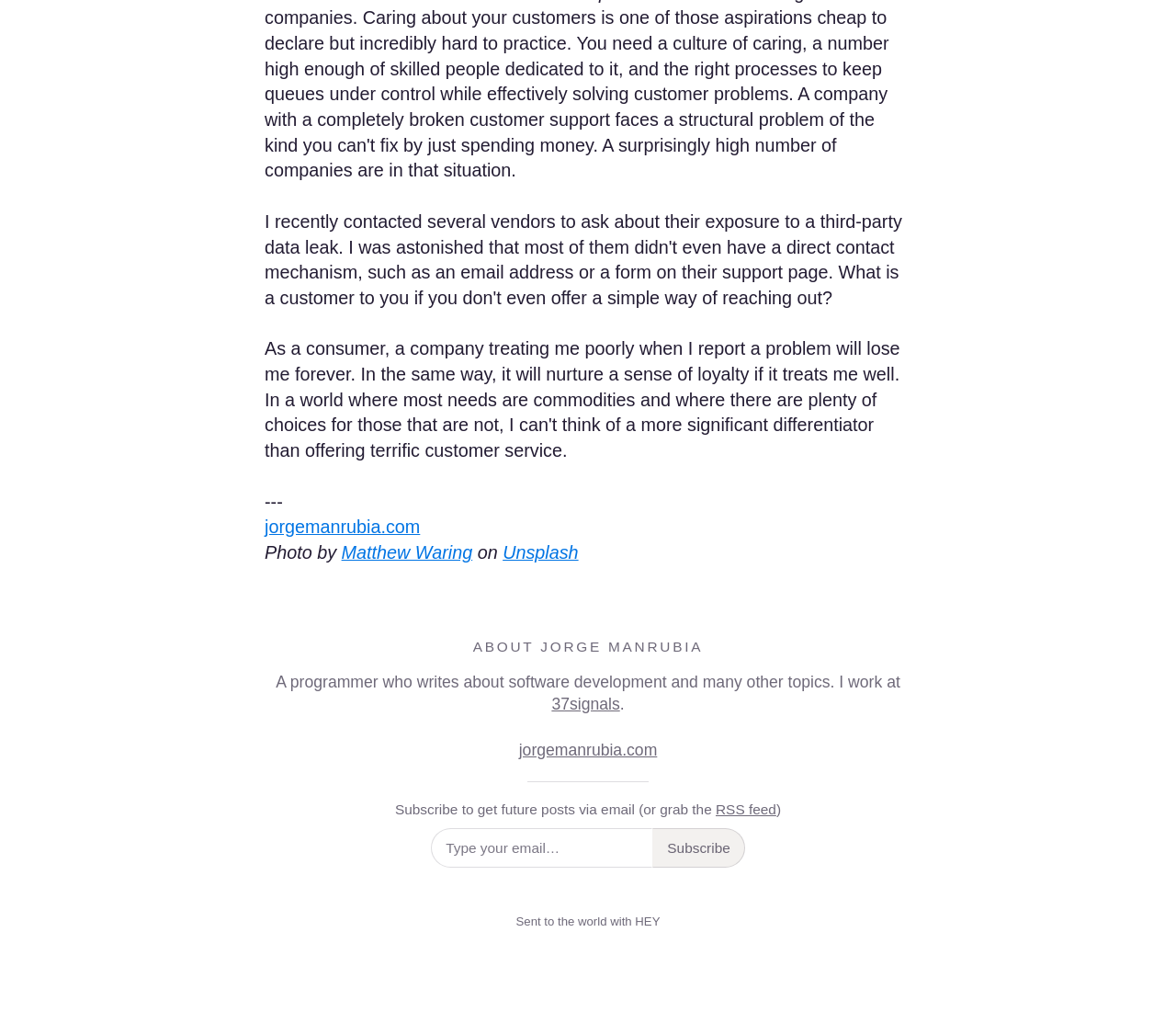Identify the bounding box coordinates of the clickable region required to complete the instruction: "visit the author's homepage". The coordinates should be given as four float numbers within the range of 0 and 1, i.e., [left, top, right, bottom].

[0.225, 0.505, 0.357, 0.525]